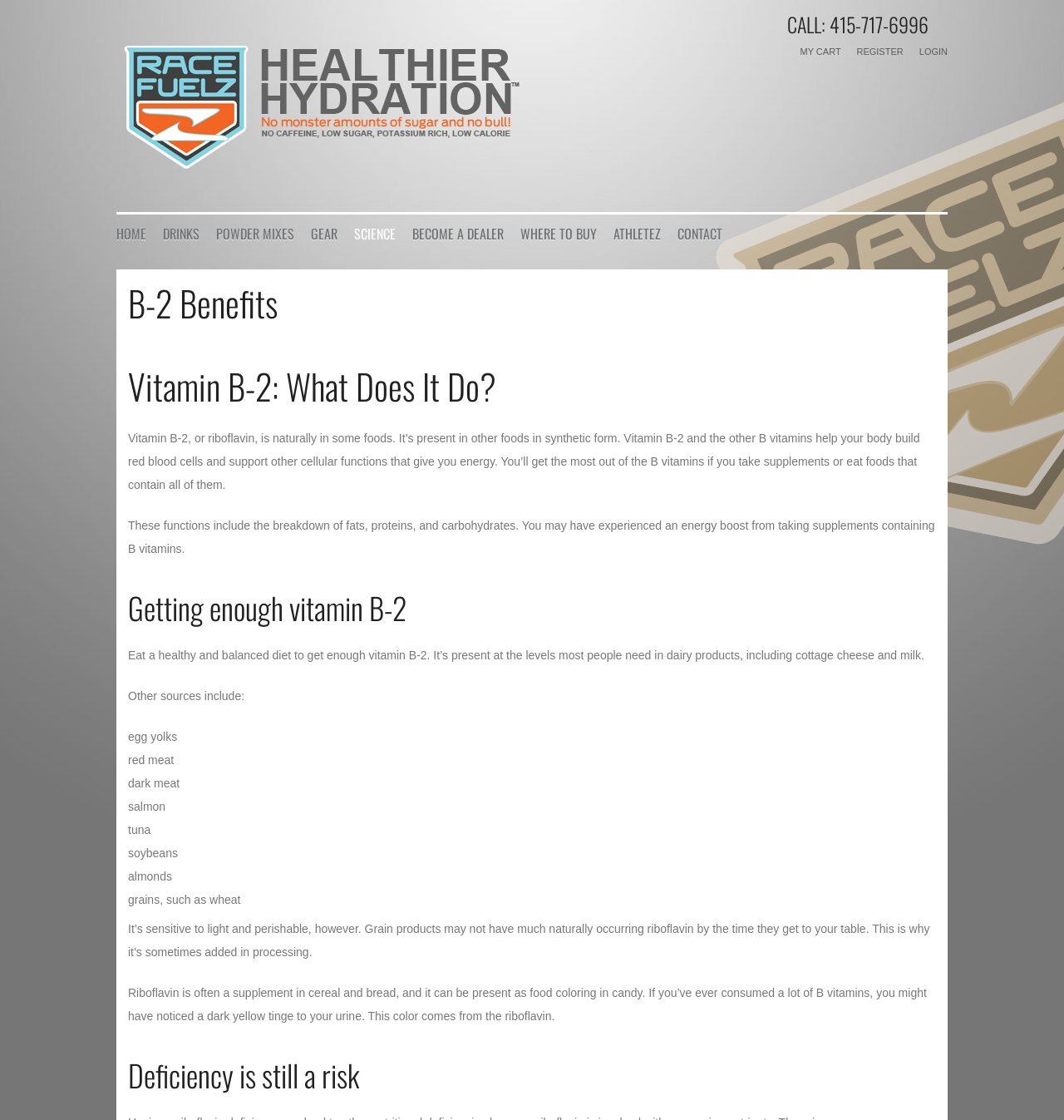Can you specify the bounding box coordinates of the area that needs to be clicked to fulfill the following instruction: "Login with Facebook"?

[0.379, 0.341, 0.475, 0.352]